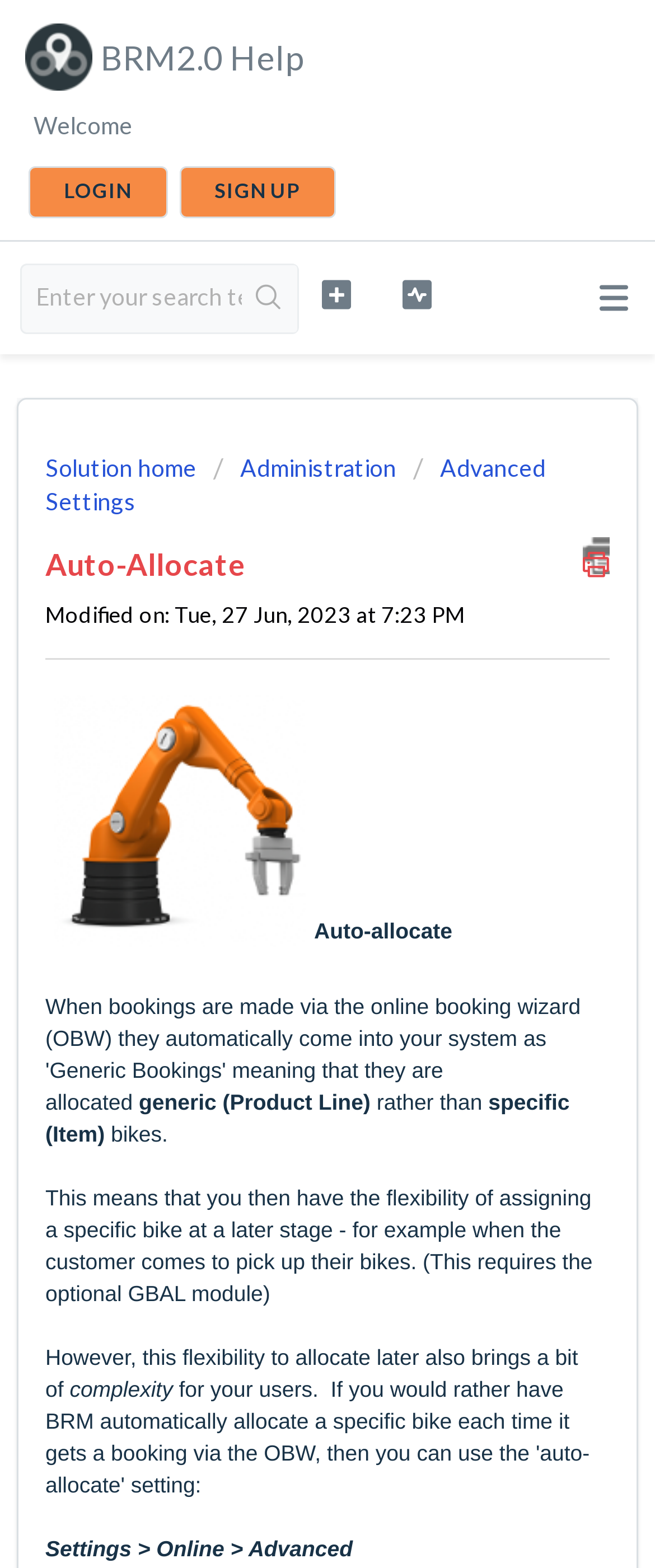Given the following UI element description: "Sign up", find the bounding box coordinates in the webpage screenshot.

[0.273, 0.106, 0.513, 0.139]